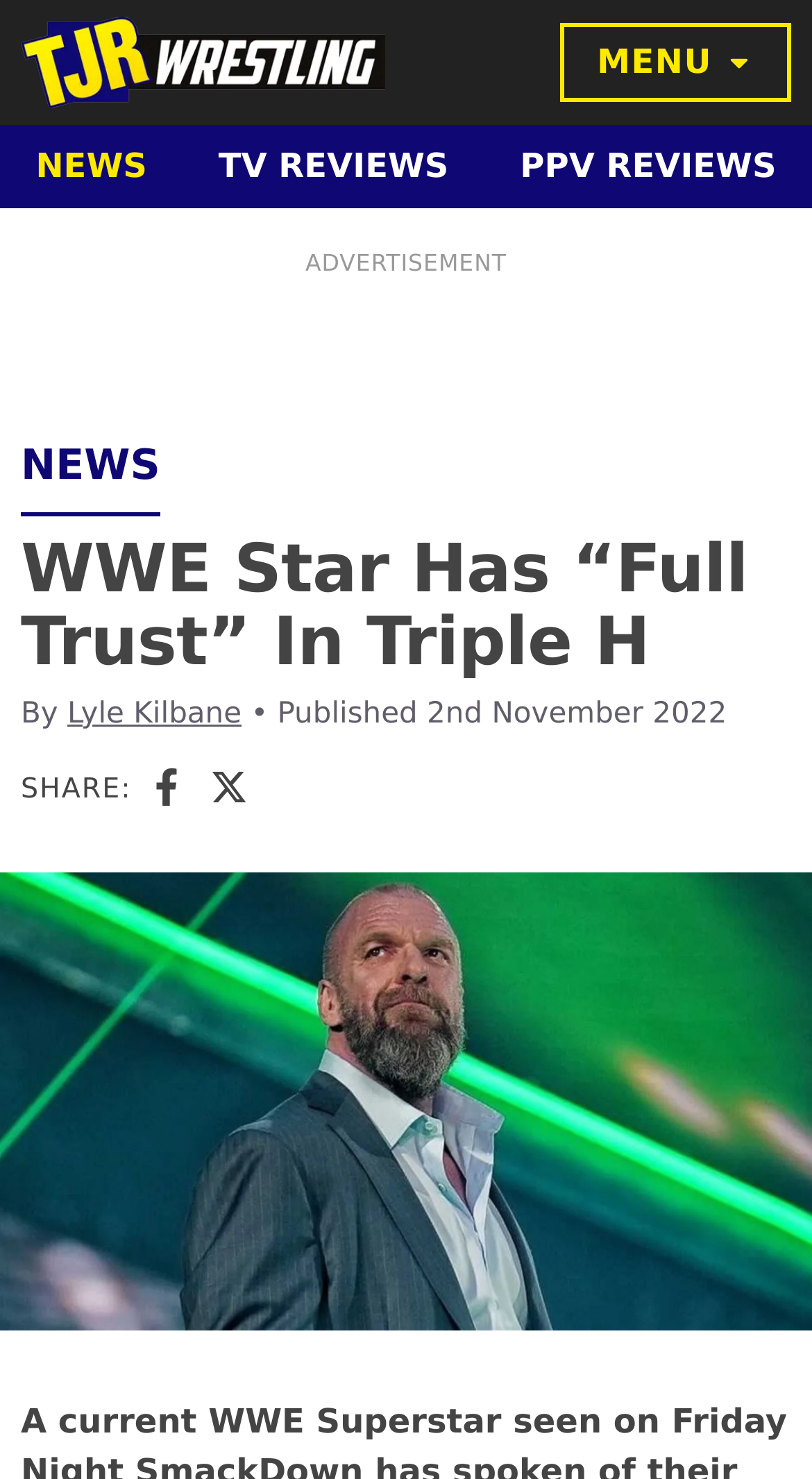Specify the bounding box coordinates for the region that must be clicked to perform the given instruction: "view the 'Blog' page".

None